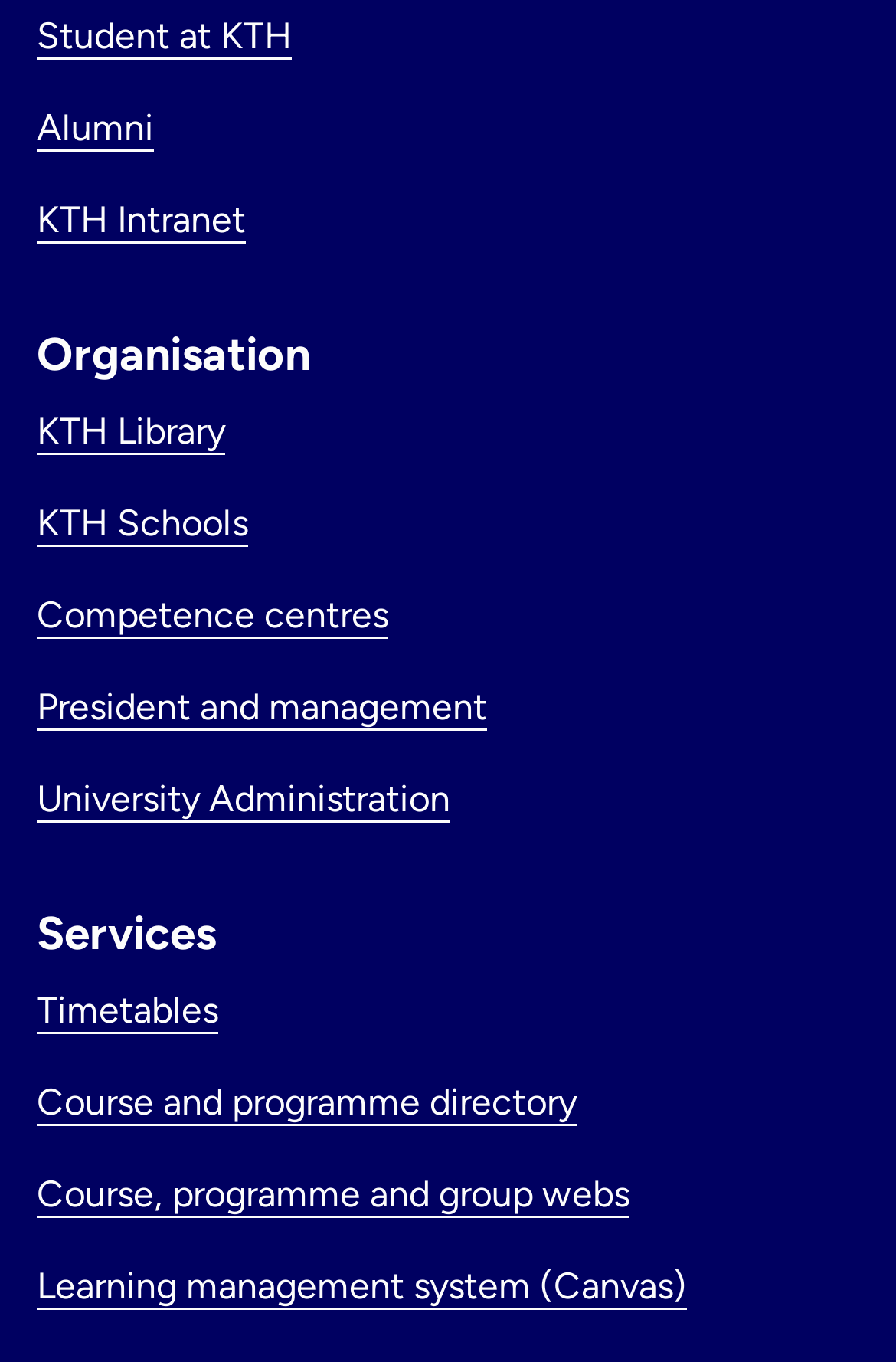Refer to the image and provide a thorough answer to this question:
How many links are under Services?

I counted the number of links under the 'Services' heading, which are 'Timetables', 'Course and programme directory', 'Course, programme and group webs', and 'Learning management system (Canvas)'.